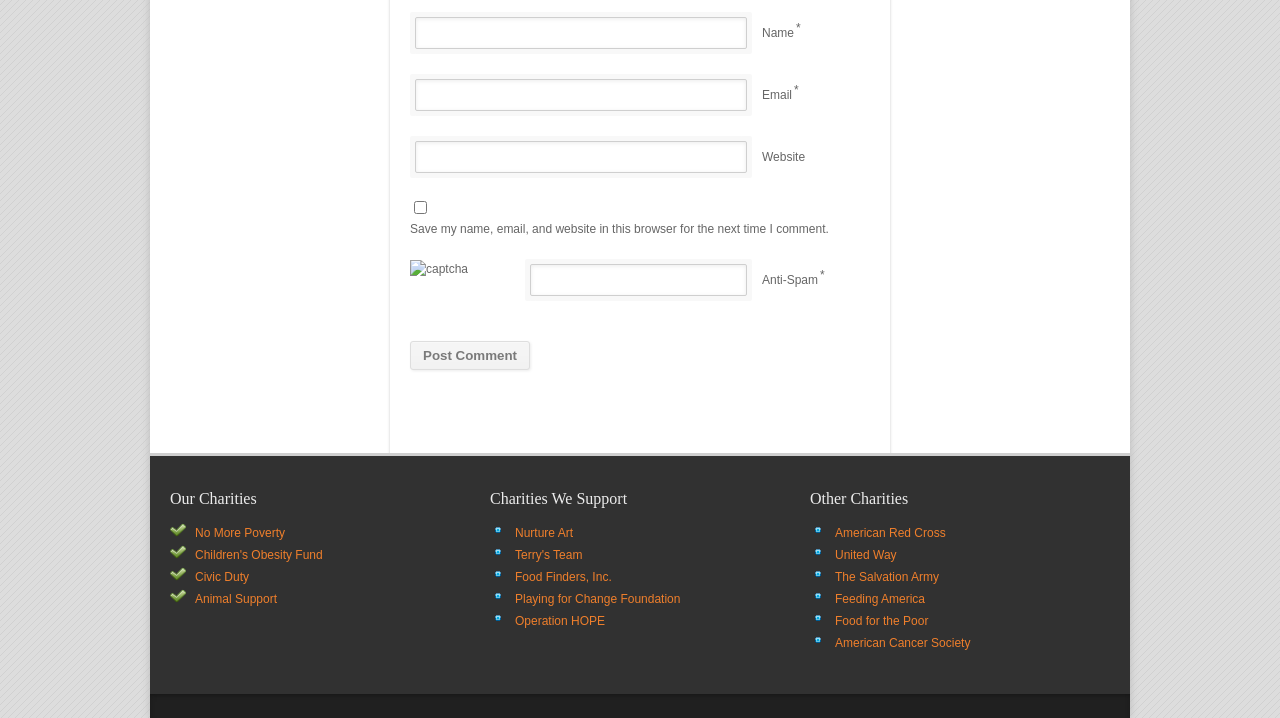What is the purpose of the checkbox?
With the help of the image, please provide a detailed response to the question.

The checkbox is located below the 'Website' textbox and has a label 'Save my name, email, and website in this browser for the next time I comment.' This suggests that its purpose is to save the commenter's information for future comments.